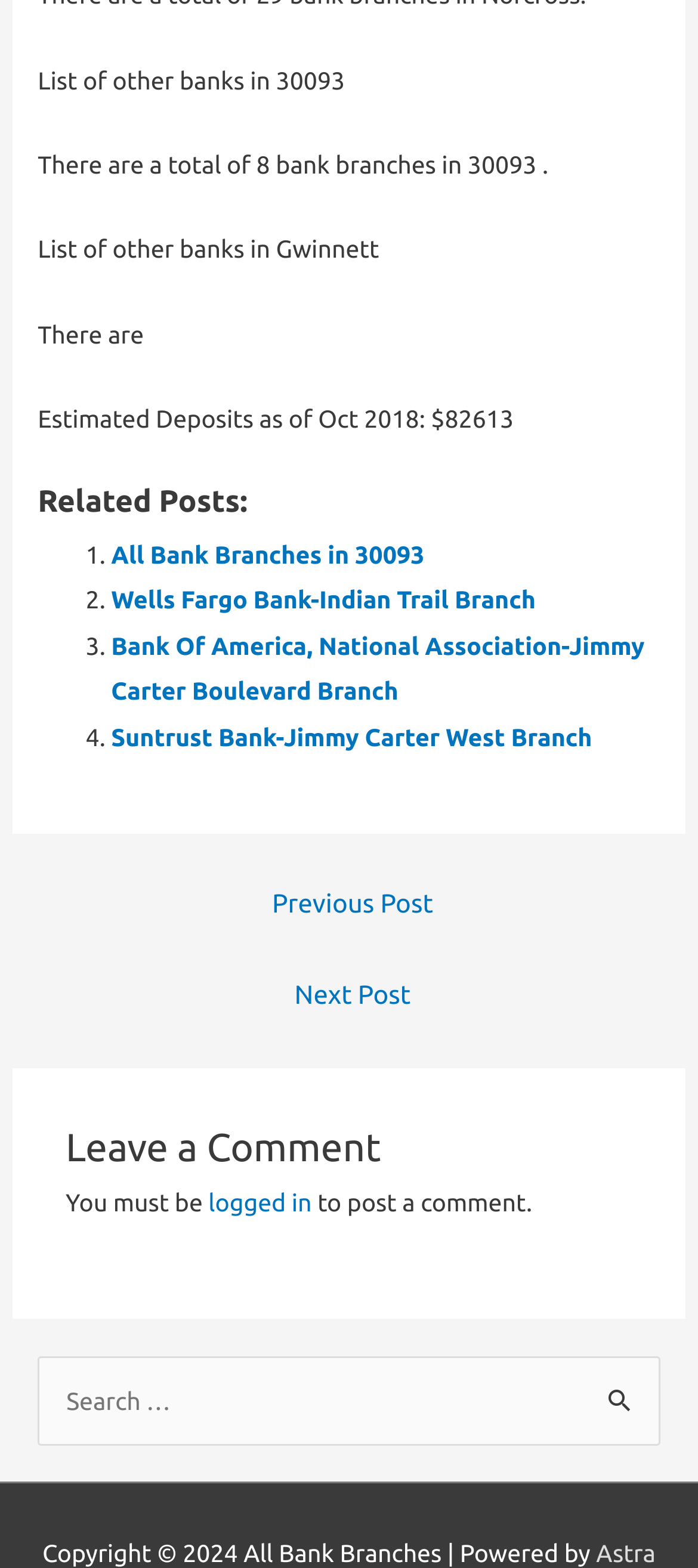What is the total number of bank branches in 30093?
Please respond to the question with a detailed and informative answer.

The answer can be found in the static text 'There are a total of 8 bank branches in 30093.' which is located at the top of the webpage.